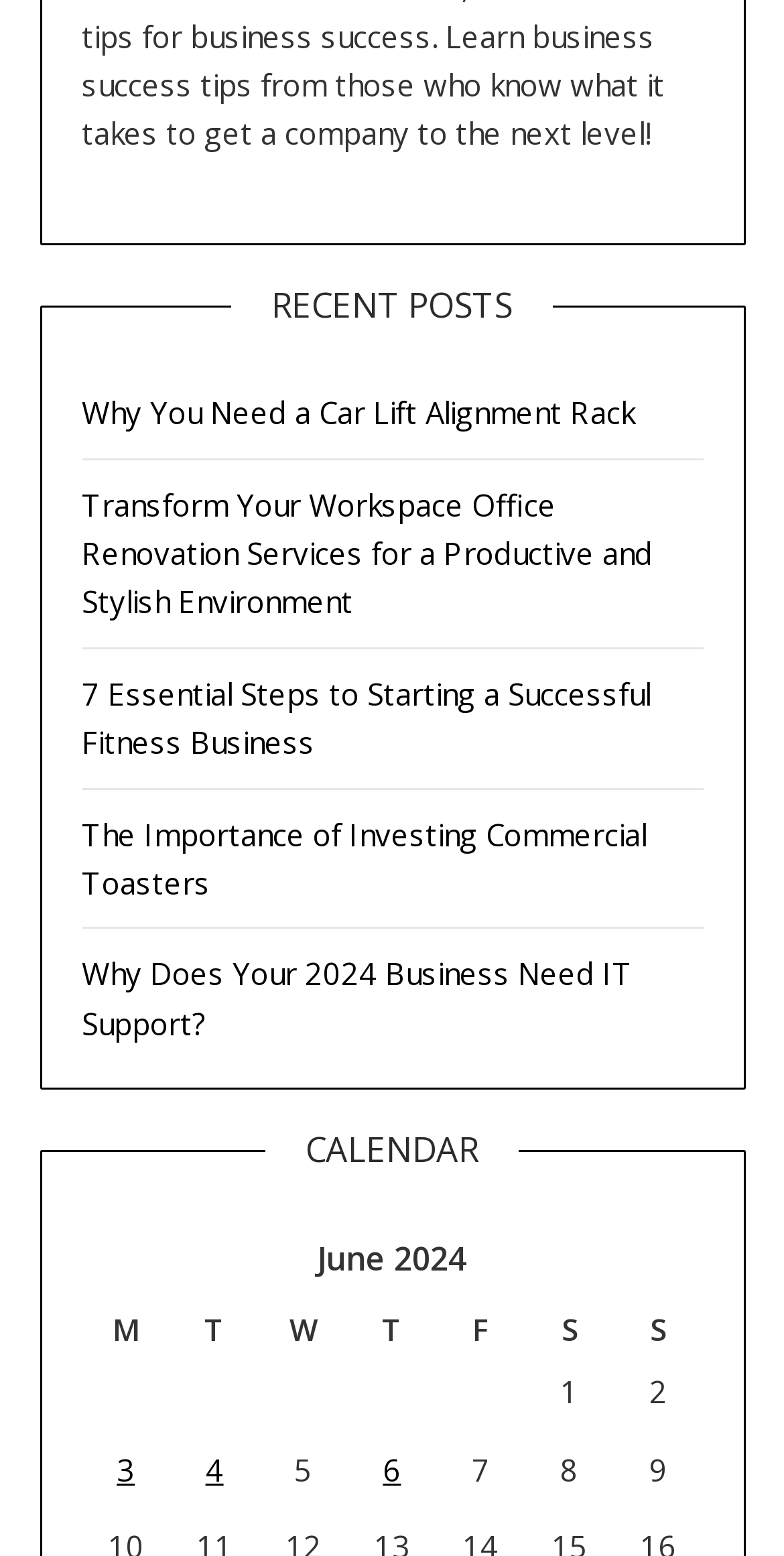Find the bounding box coordinates for the HTML element specified by: "3".

[0.149, 0.931, 0.172, 0.957]